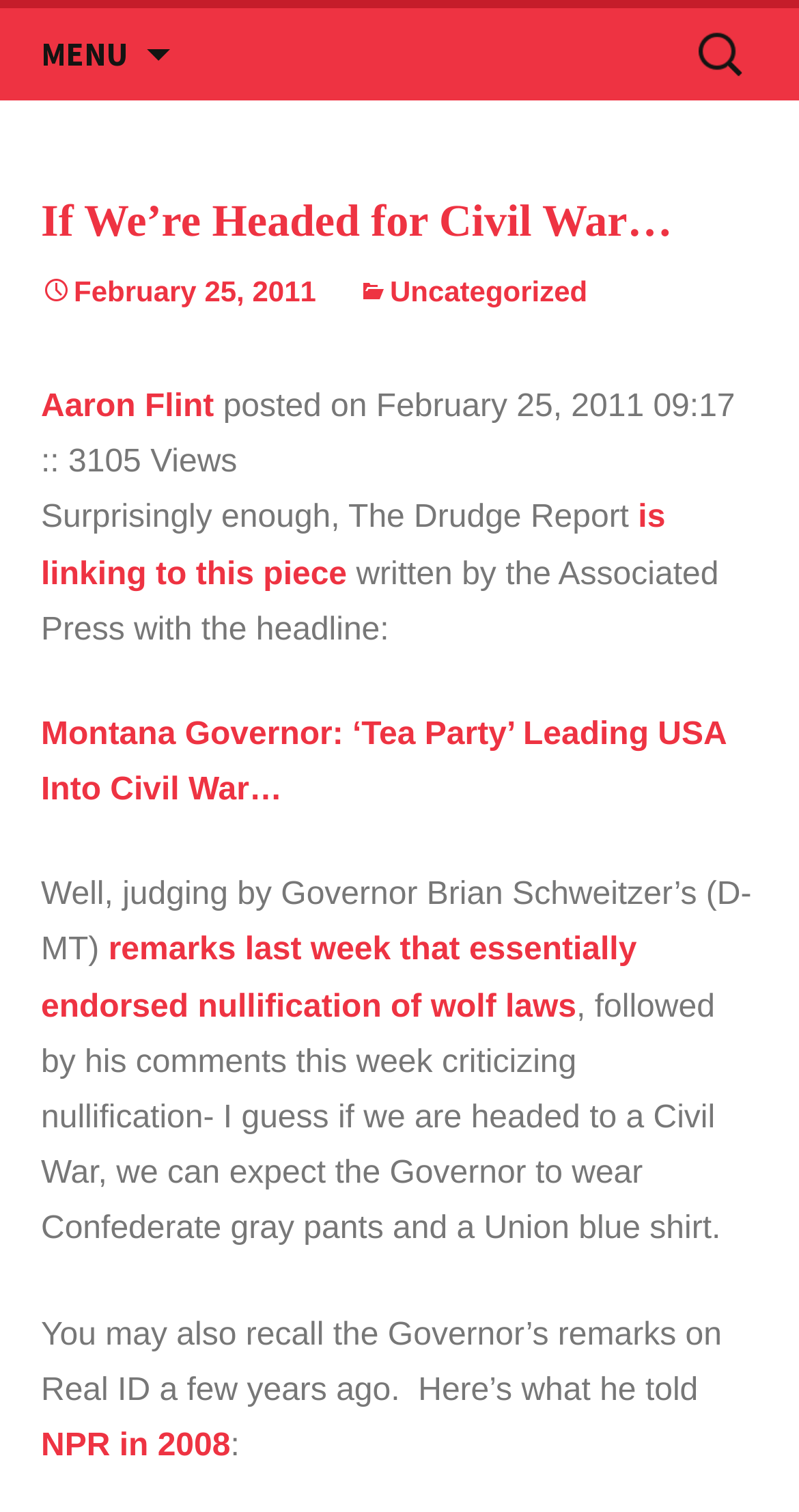Please specify the bounding box coordinates of the clickable region to carry out the following instruction: "Search for something". The coordinates should be four float numbers between 0 and 1, in the format [left, top, right, bottom].

[0.862, 0.011, 0.949, 0.061]